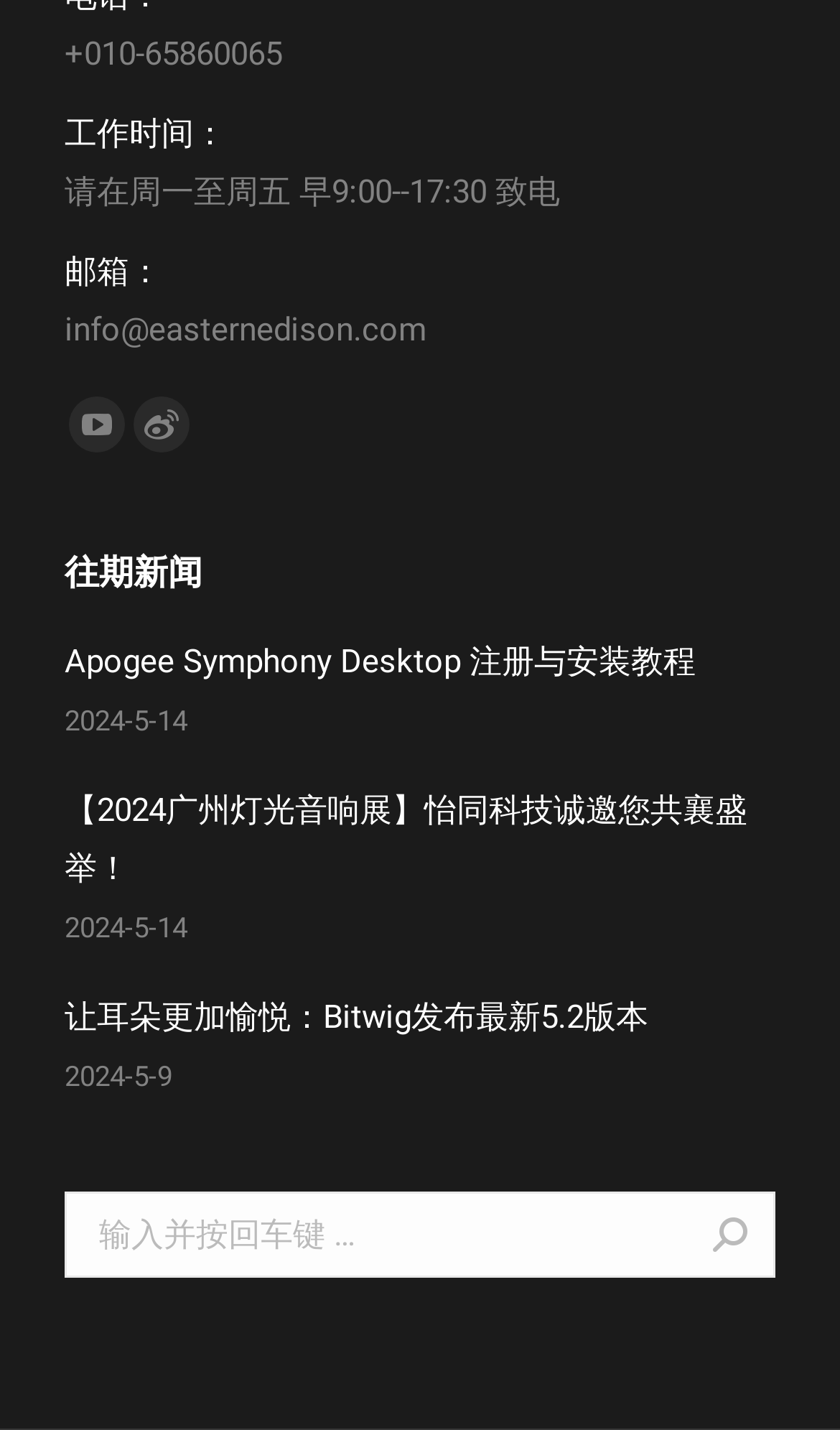Reply to the question with a single word or phrase:
What is the date of the latest news article?

2024-5-14